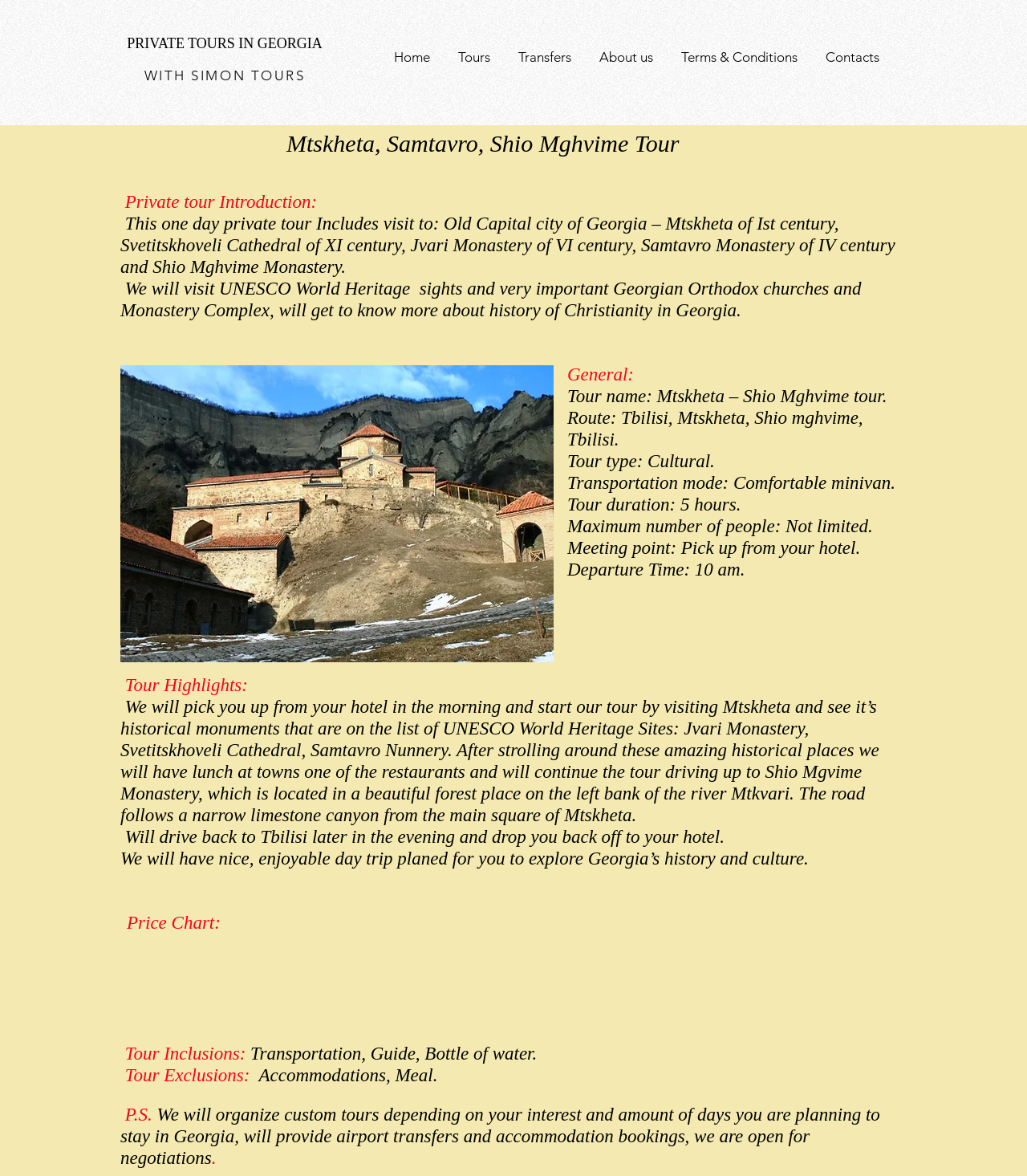What is the departure time of the tour?
Provide a detailed answer to the question, using the image to inform your response.

I found the answer by looking at the 'Departure Time' section, which is listed under the 'General' section, and it states that the departure time is 10 am.